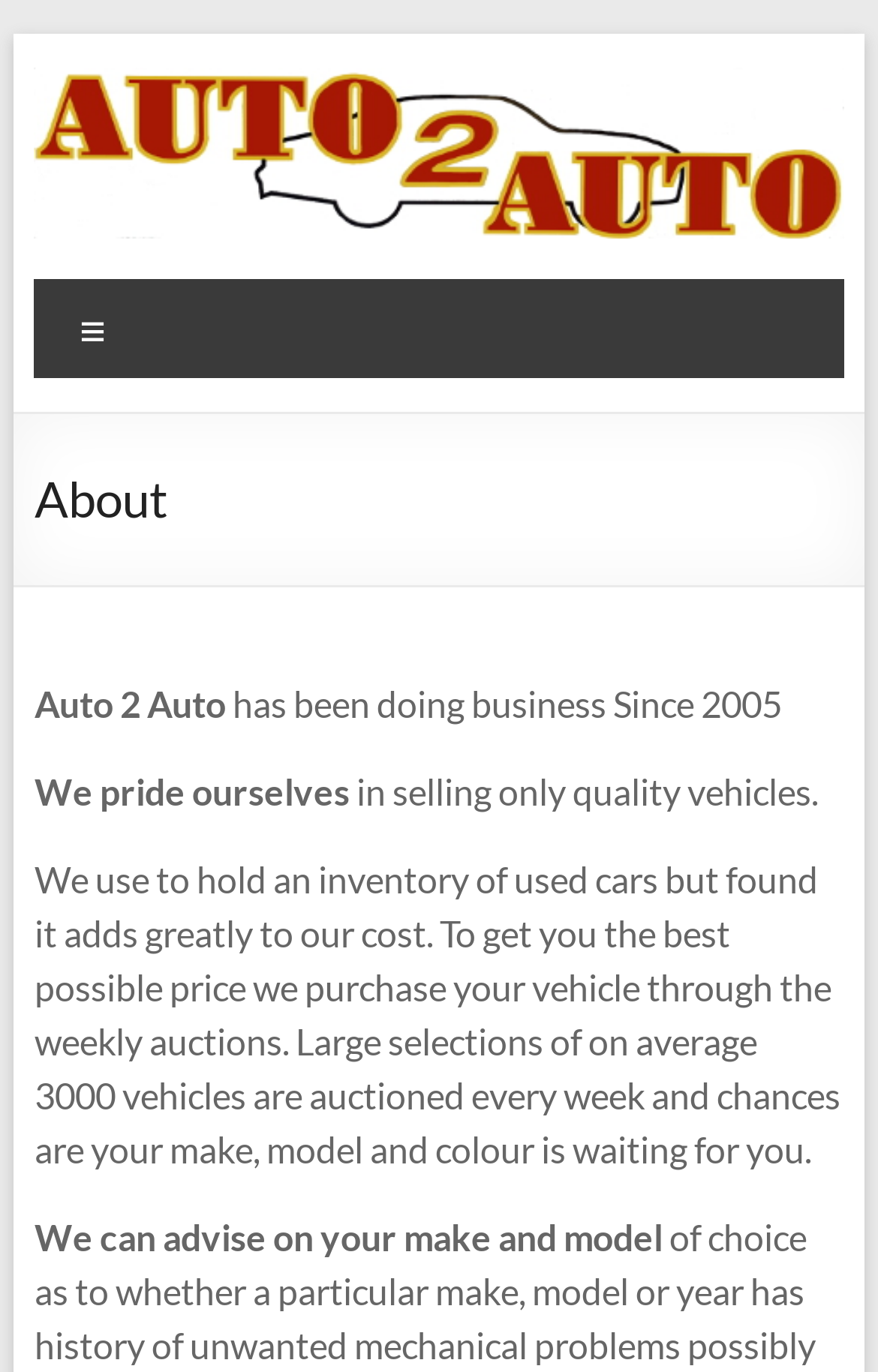What can the company advise on?
Look at the screenshot and respond with one word or a short phrase.

Make and model